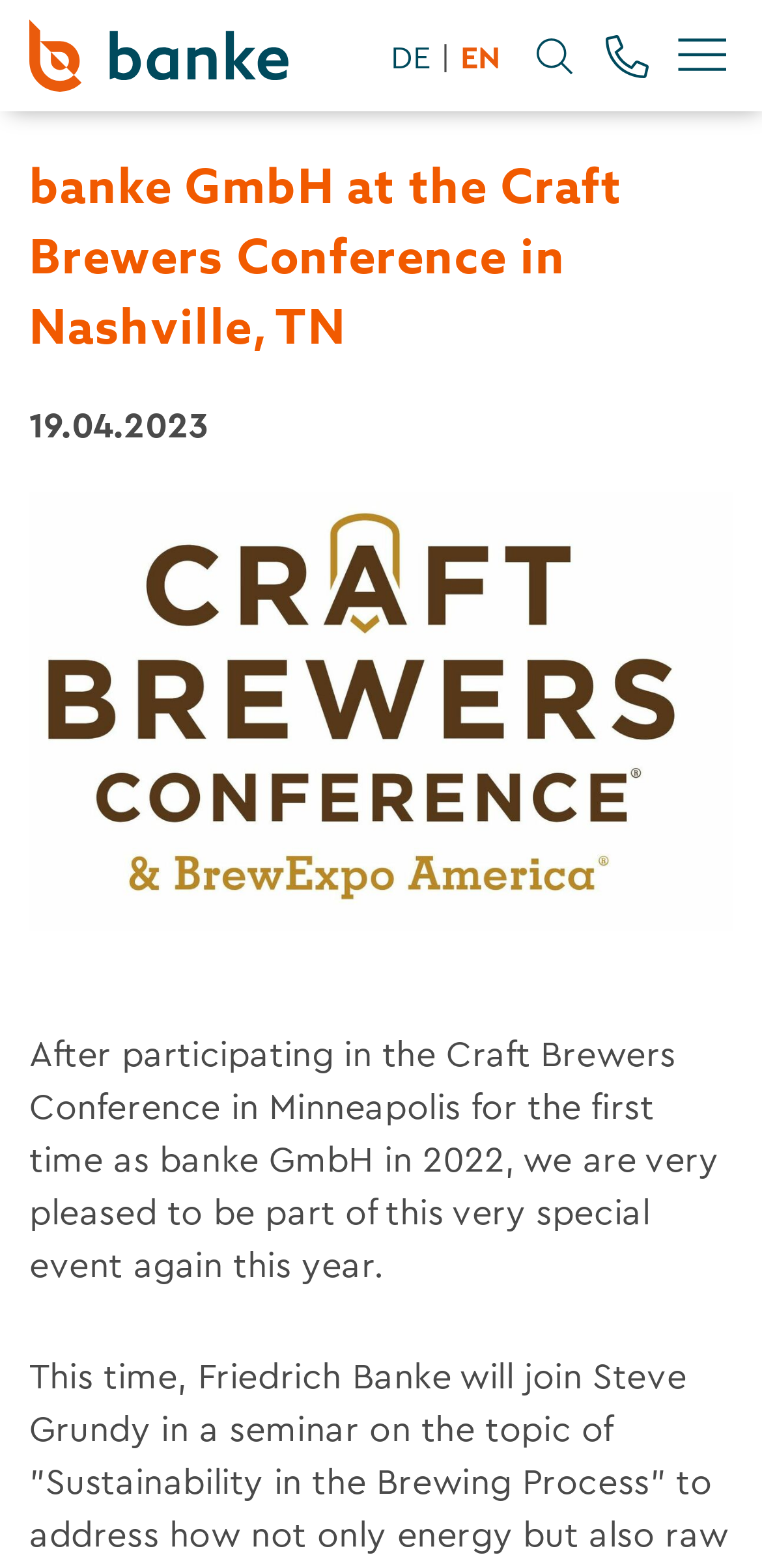Use a single word or phrase to answer the question: How many images are on the webpage?

3